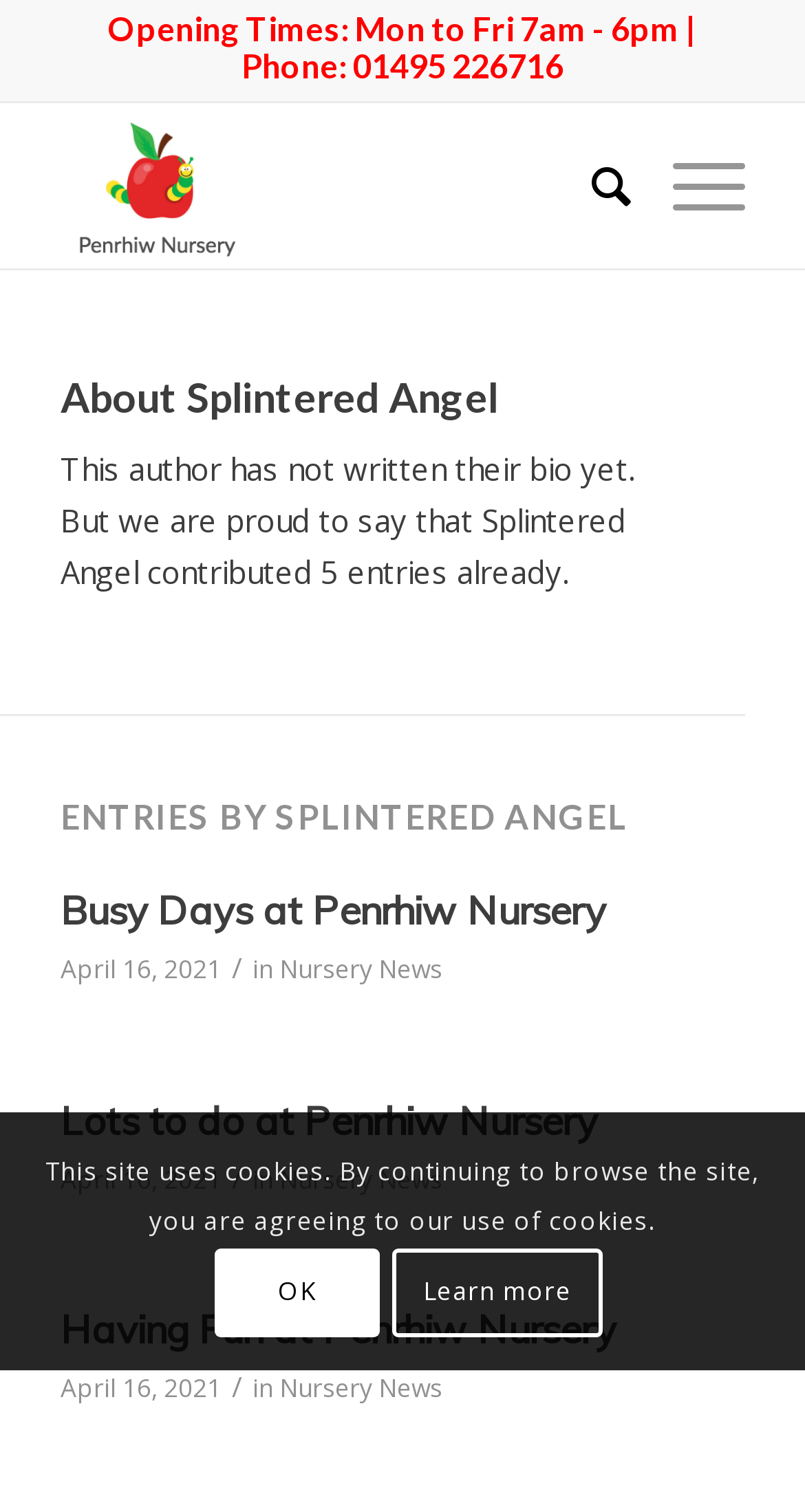Using the description: "aria-label="logo-web" title="logo-web"", identify the bounding box of the corresponding UI element in the screenshot.

[0.075, 0.068, 0.755, 0.177]